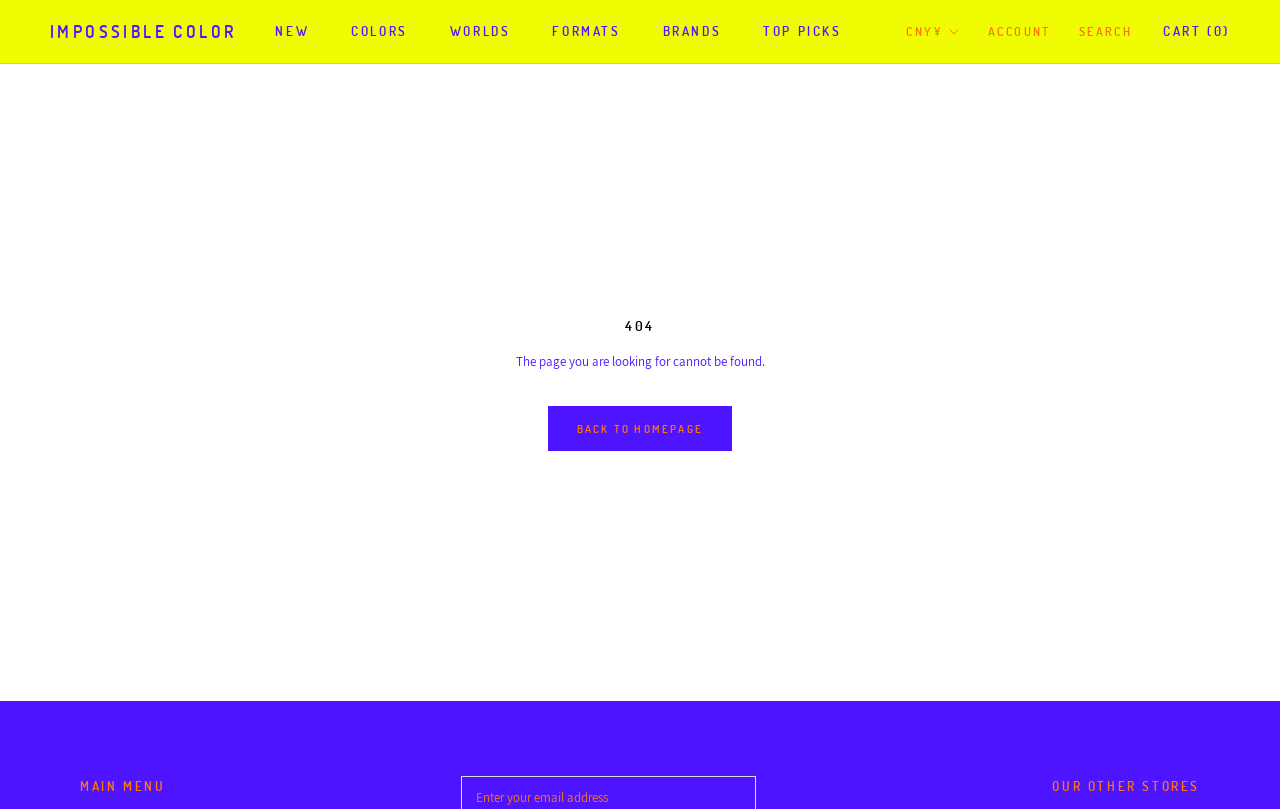Please identify the bounding box coordinates of the element that needs to be clicked to perform the following instruction: "open cart".

[0.909, 0.027, 0.961, 0.05]